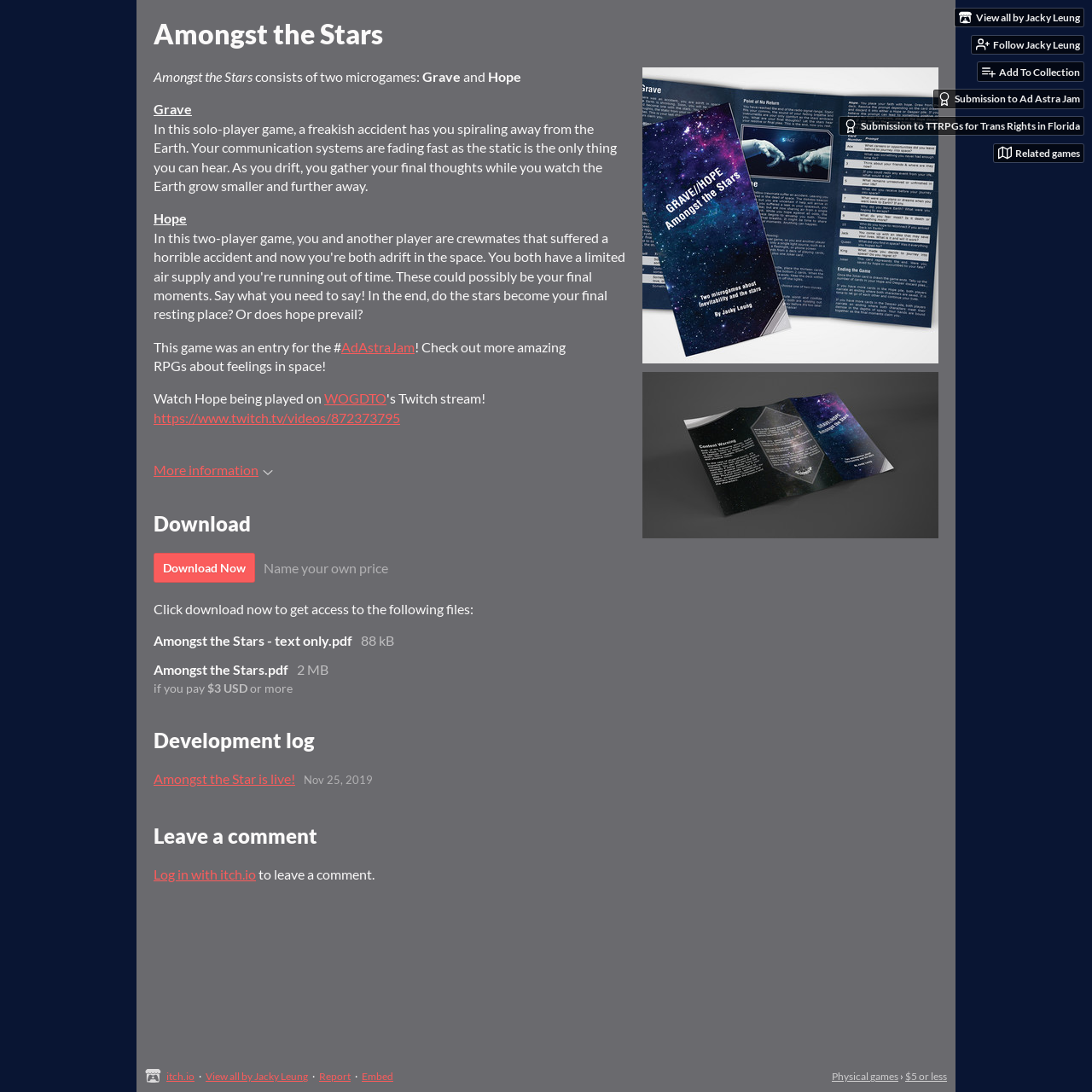Explain the webpage in detail, including its primary components.

The webpage is about a solo-player game called "Amongst the Stars" by Jacky Leung. At the top, there are several links and images, including "View all by Jacky Leung", "Follow Jacky Leung", and "Add To Collection". Below these links, there is a heading "Amongst the Stars" followed by a brief description of the game, which consists of two microgames: "Grave" and "Hope". 

The game's story is about a freakish accident that causes the player to spiral away from the Earth, and as they drift, they gather their final thoughts while watching the Earth grow smaller and further away. The game was an entry for the Ad Astra Jam, and there is a link to check out more amazing RPGs about feelings in space.

On the left side of the page, there are several sections, including "Download", "Development log", and "Leave a comment". In the "Download" section, there are links to download the game, with options to name your own price, including a text-only PDF file and a full PDF file. 

In the "Development log" section, there is a link to a development log entry titled "Amongst the Star is live!" with a timestamp of November 25, 2019. 

At the bottom of the page, there are more links, including "itch.io", "View all by Jacky Leung", "Report", "Embed", and "Physical games". There are also two images on the right side of the page, which appear to be related to the game.